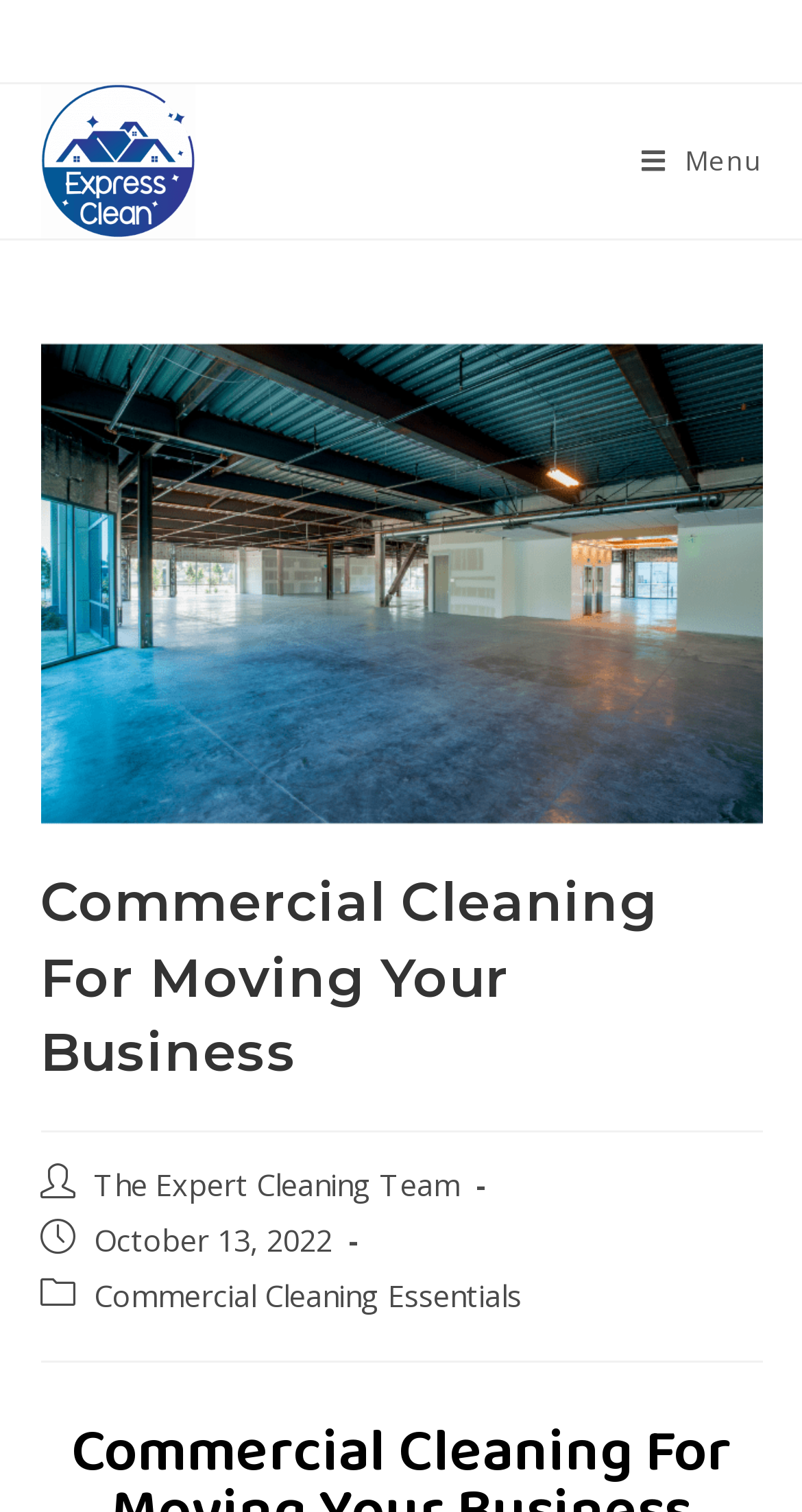What is the logo on the top left?
Respond to the question with a single word or phrase according to the image.

com_logo